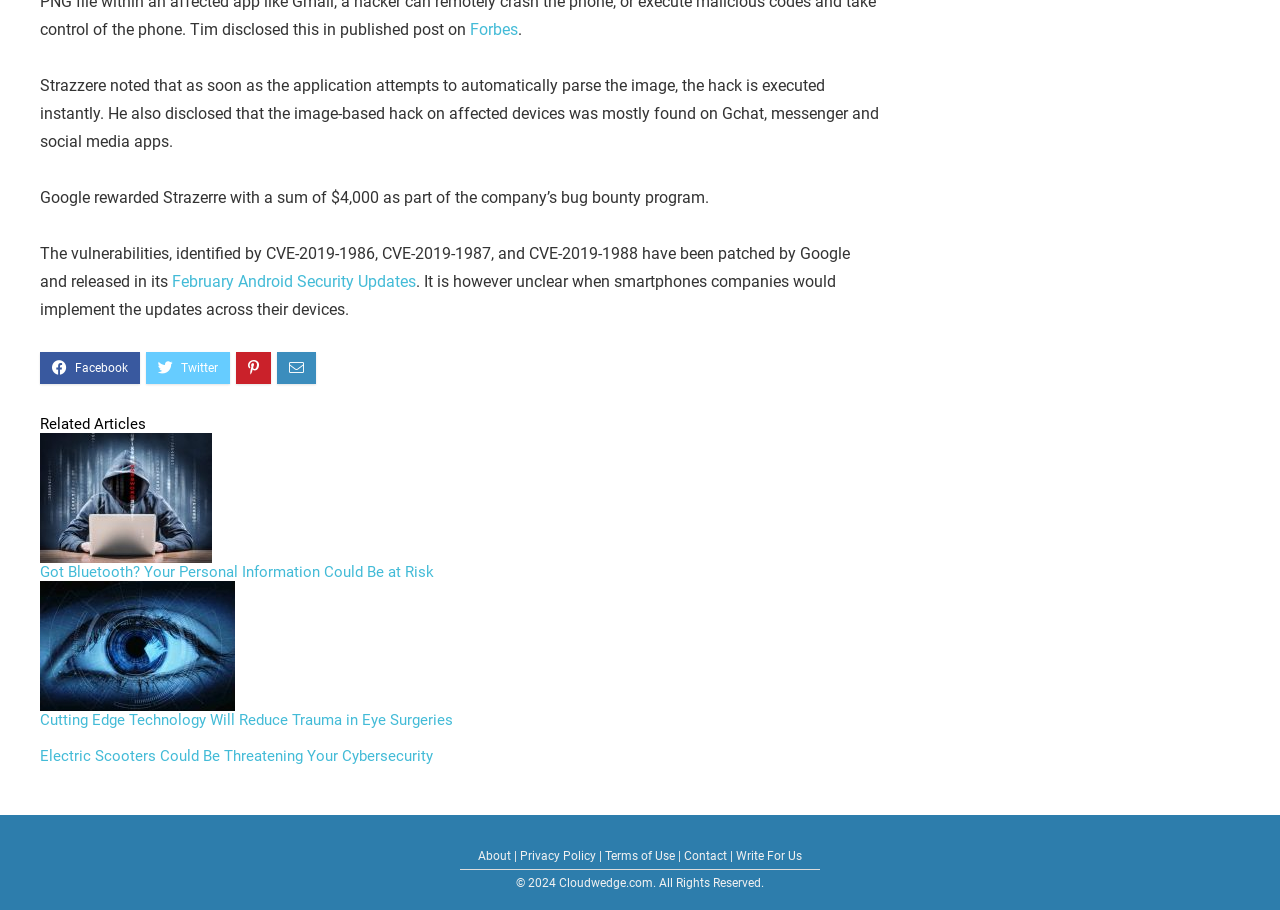How many related articles are listed?
Please answer the question as detailed as possible.

There are three related articles listed at the bottom of the webpage, each with an image link and a corresponding text description.